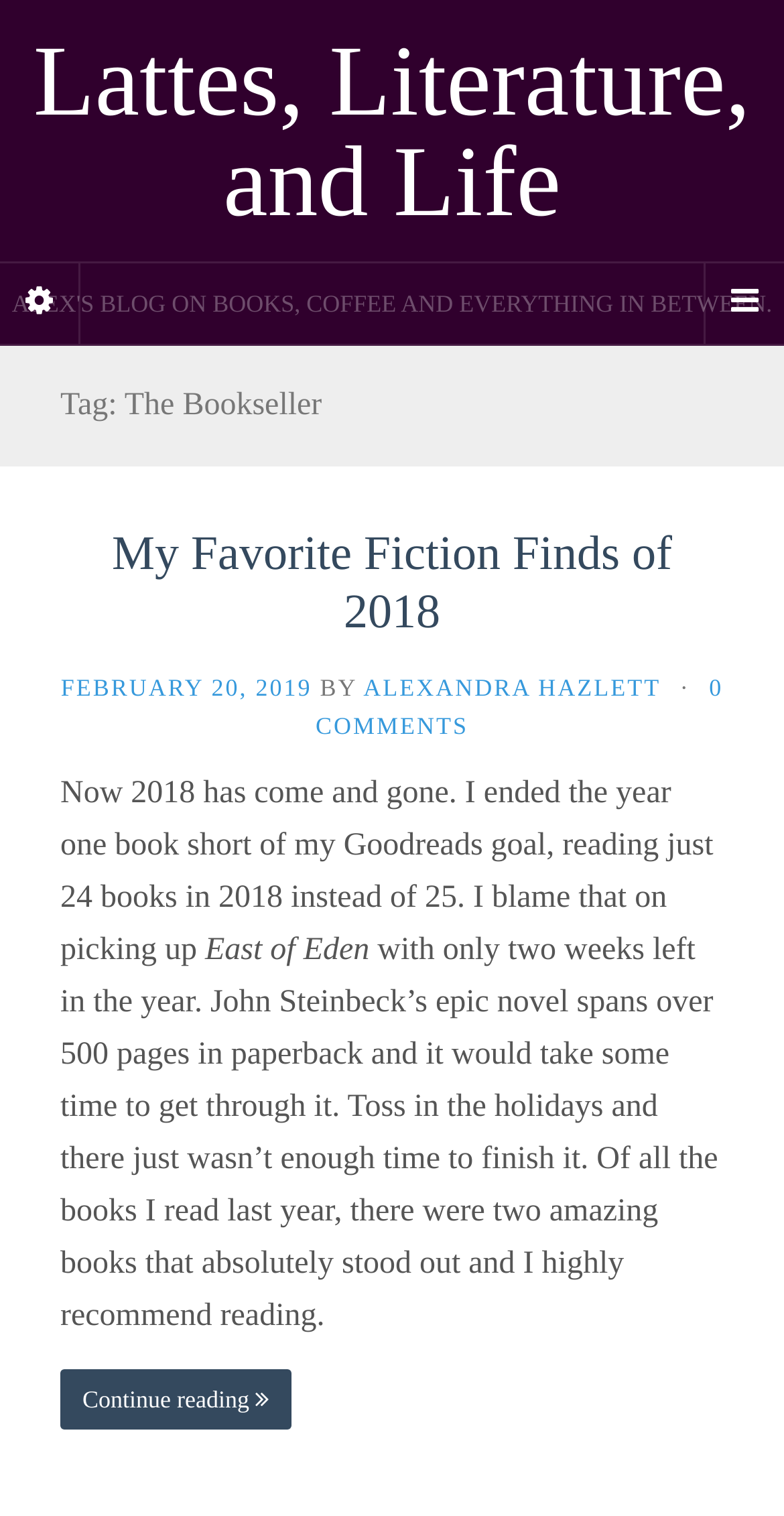Using the description: "0 Comments", identify the bounding box of the corresponding UI element in the screenshot.

[0.403, 0.444, 0.922, 0.488]